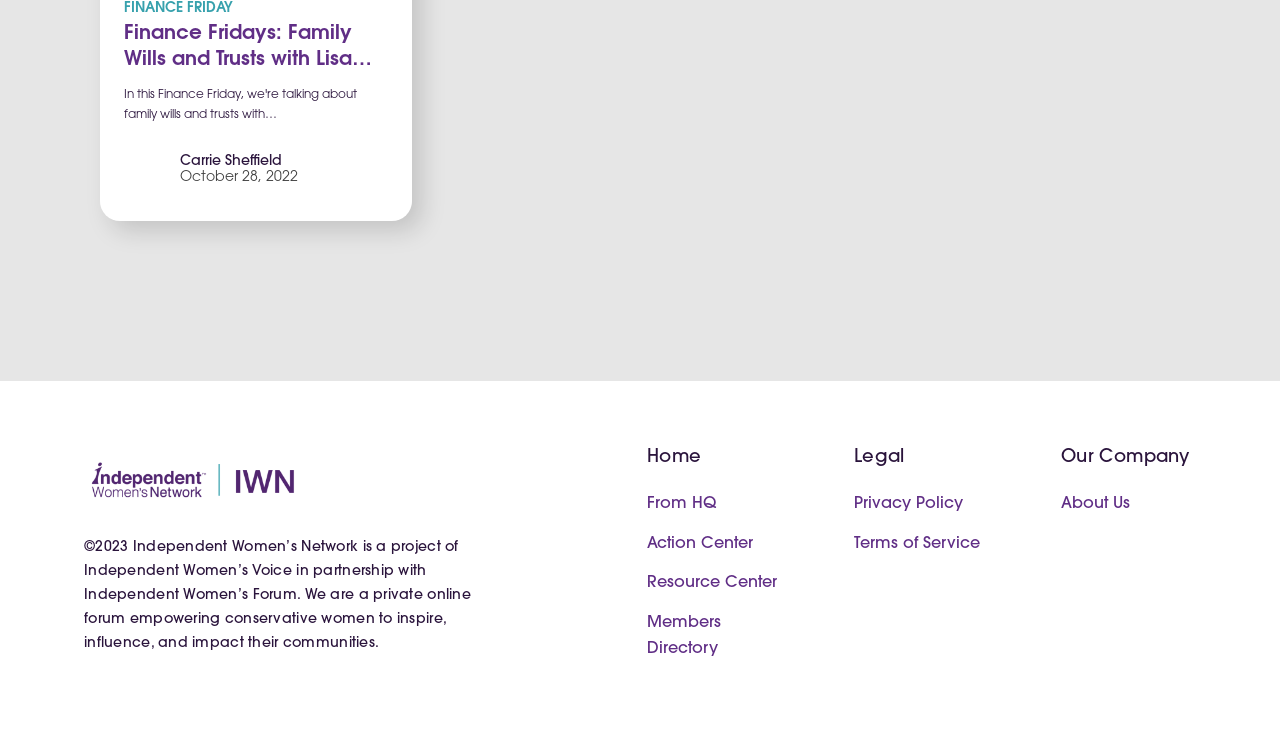Identify the bounding box coordinates of the element that should be clicked to fulfill this task: "View the latest news from HQ". The coordinates should be provided as four float numbers between 0 and 1, i.e., [left, top, right, bottom].

[0.505, 0.67, 0.559, 0.691]